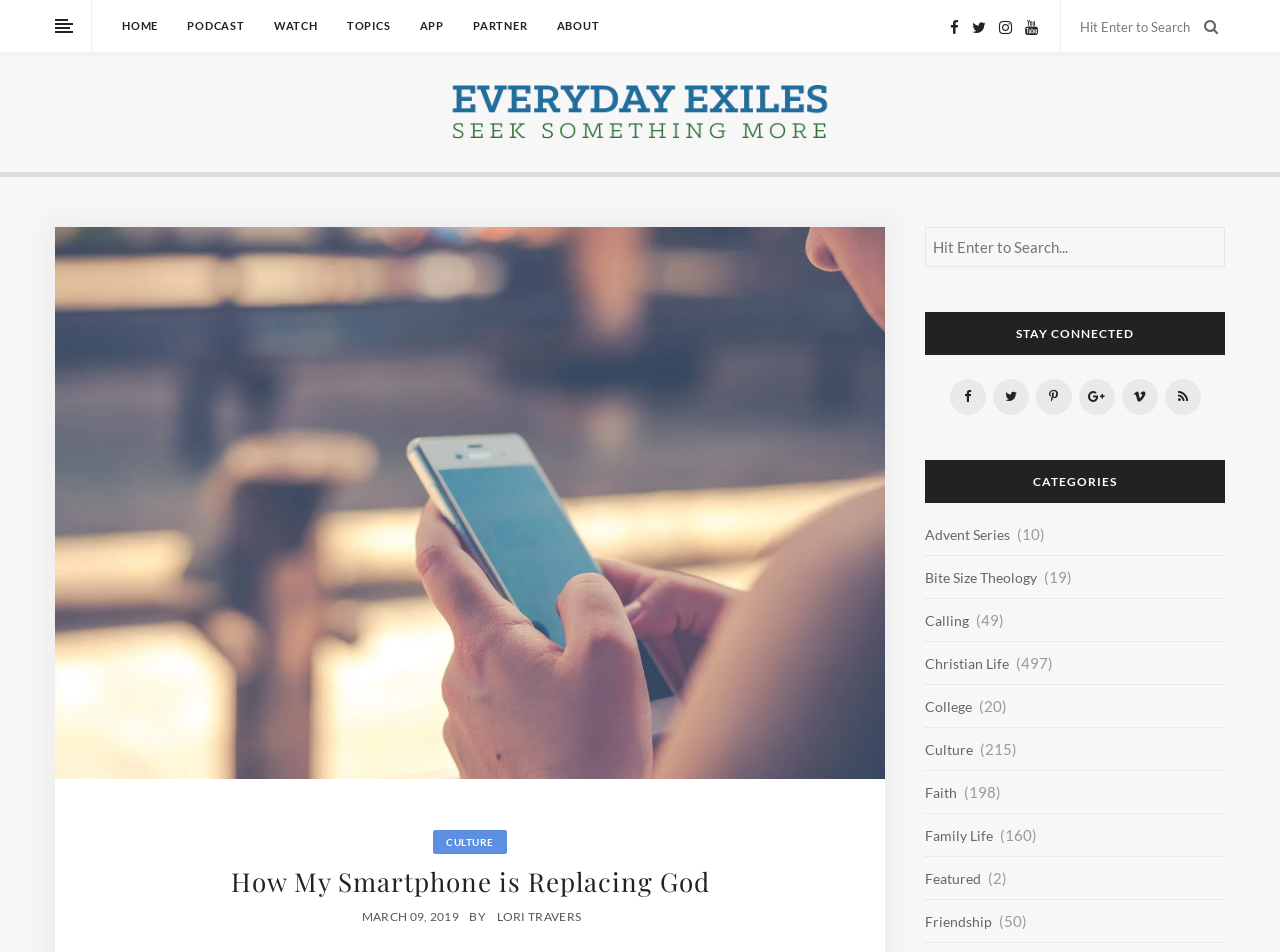Answer the question using only one word or a concise phrase: What is the text on the top-left link?

HOME